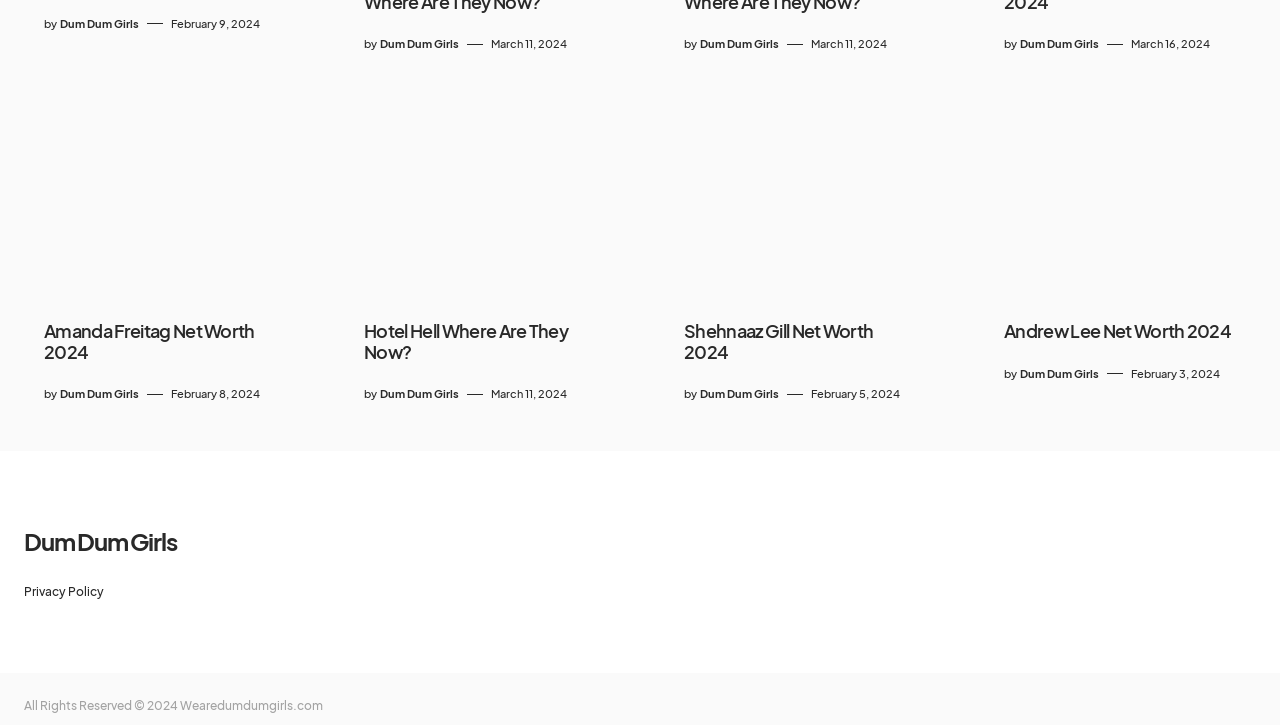Using the element description Privacy Policy, predict the bounding box coordinates for the UI element. Provide the coordinates in (top-left x, top-left y, bottom-right x, bottom-right y) format with values ranging from 0 to 1.

[0.019, 0.805, 0.081, 0.826]